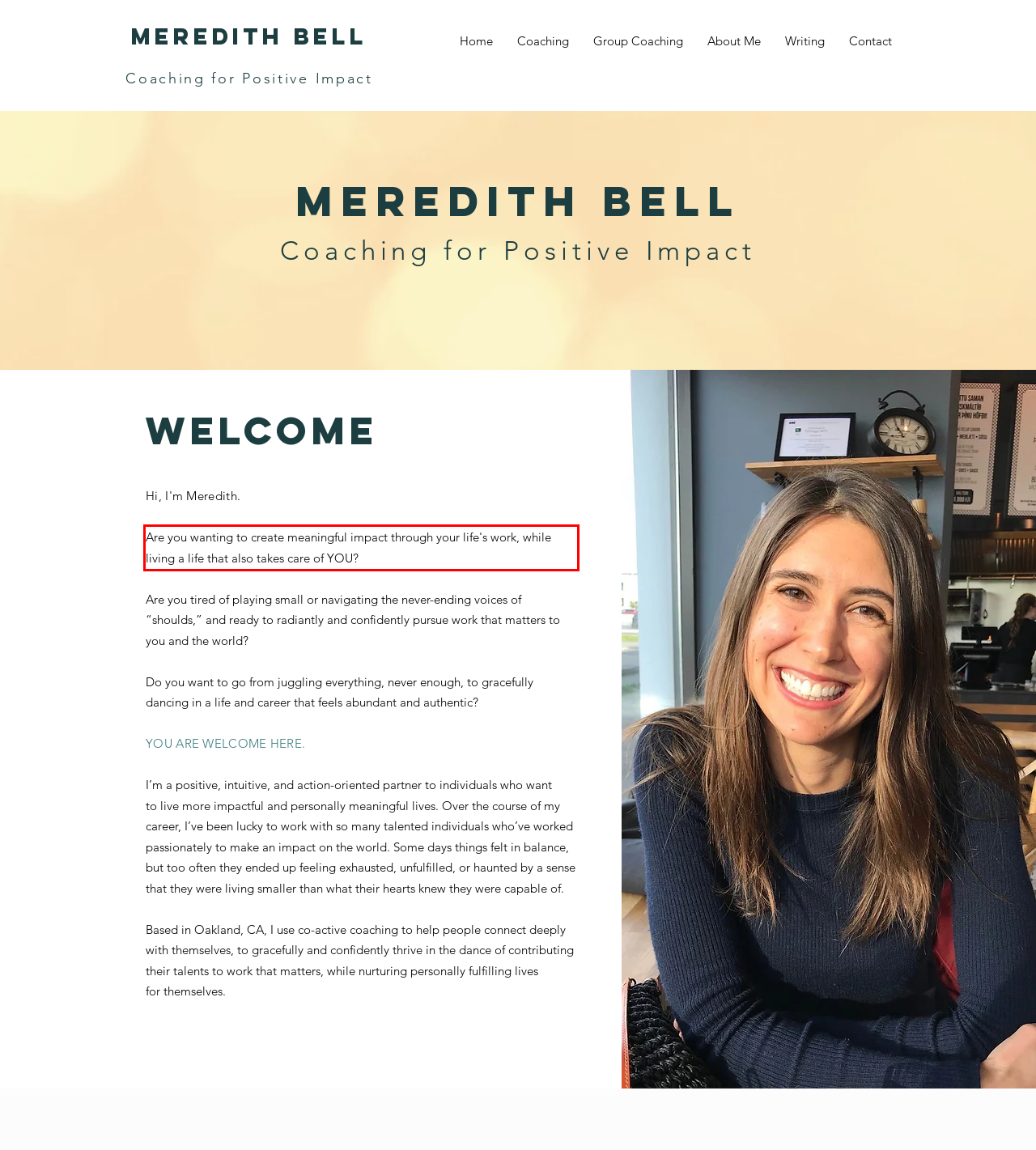The screenshot provided shows a webpage with a red bounding box. Apply OCR to the text within this red bounding box and provide the extracted content.

Are you wanting to create meaningful impact through your life's work, while living a life that also takes care of YOU?